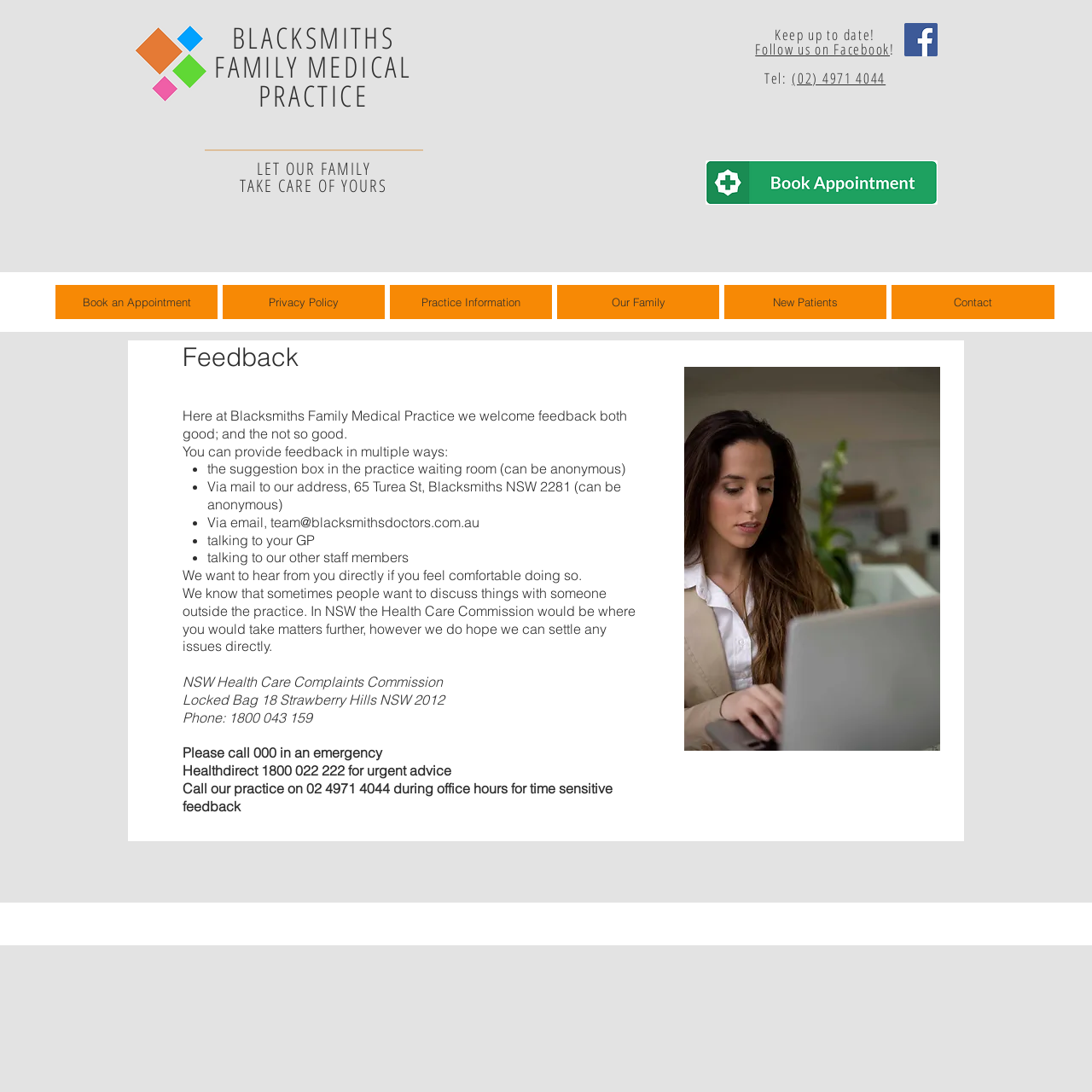Determine the bounding box coordinates for the region that must be clicked to execute the following instruction: "Call the practice".

[0.725, 0.062, 0.811, 0.08]